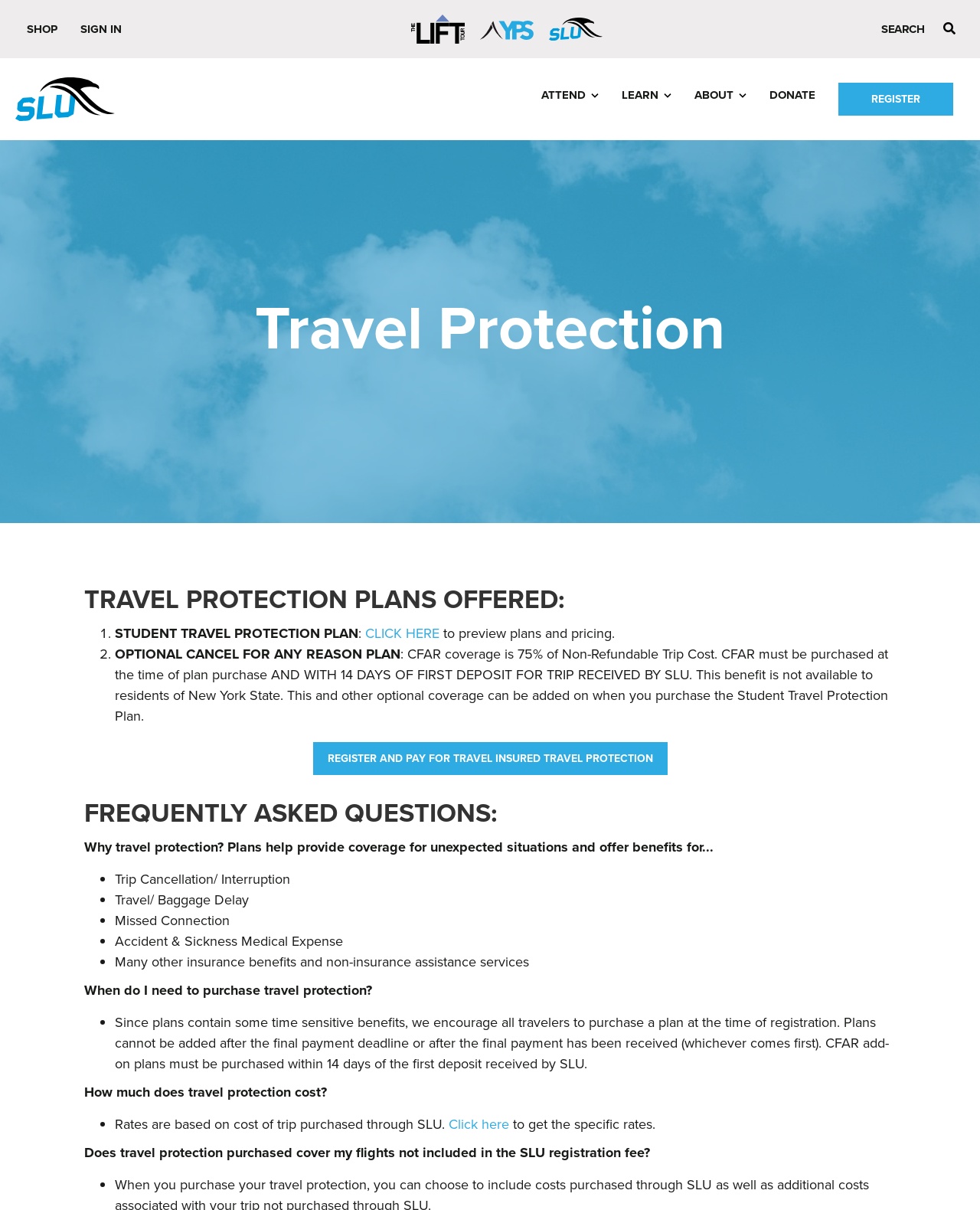Analyze the image and deliver a detailed answer to the question: What type of protection plan is offered to students?

The webpage provides information about travel protection plans, and specifically mentions a 'Student Travel Protection Plan' which can be previewed by clicking on the 'CLICK HERE' link.